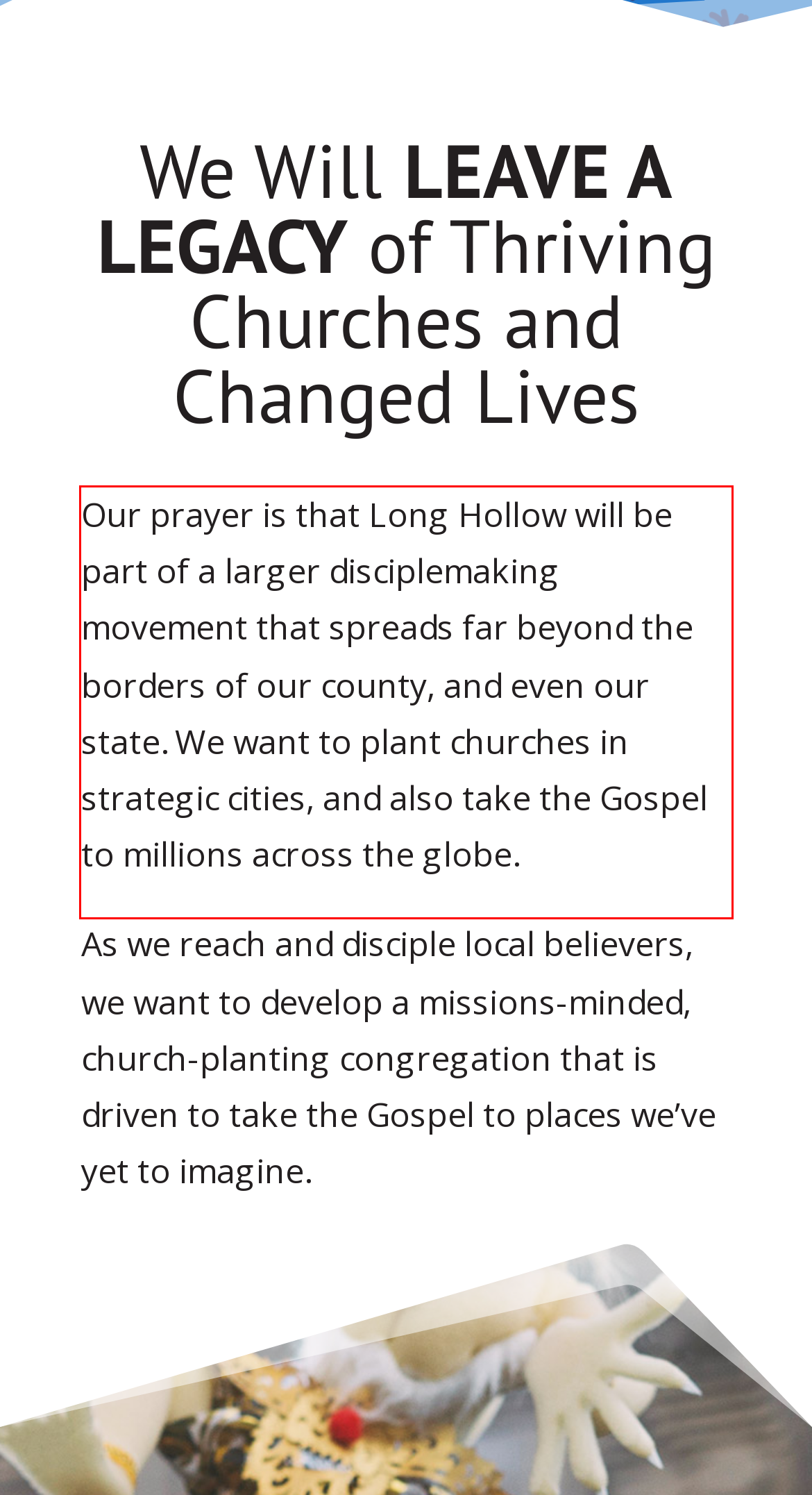You have a webpage screenshot with a red rectangle surrounding a UI element. Extract the text content from within this red bounding box.

Our prayer is that Long Hollow will be part of a larger disciplemaking movement that spreads far beyond the borders of our county, and even our state. We want to plant churches in strategic cities, and also take the Gospel to millions across the globe.